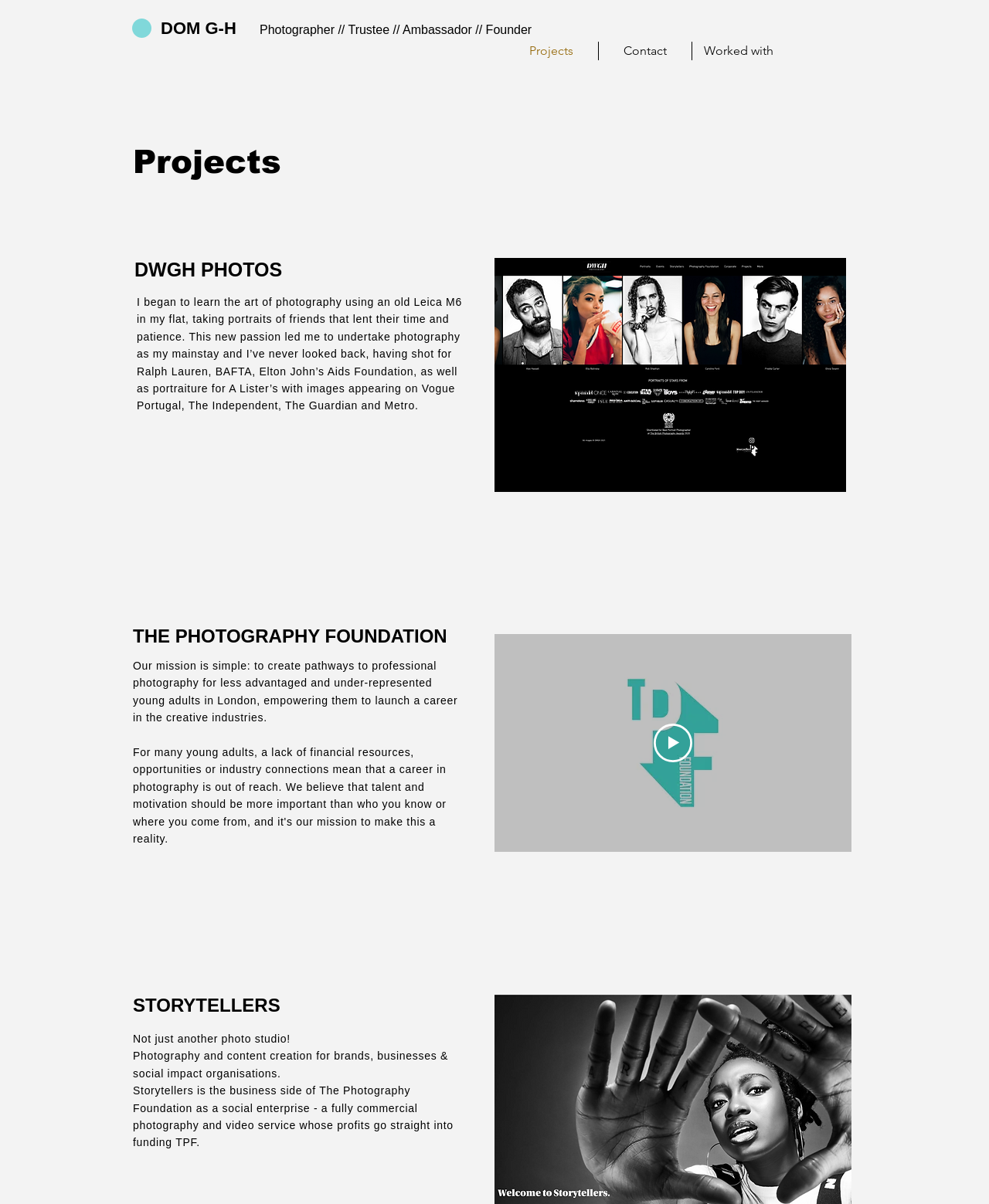Given the webpage screenshot and the description, determine the bounding box coordinates (top-left x, top-left y, bottom-right x, bottom-right y) that define the location of the UI element matching this description: Contact

[0.605, 0.035, 0.699, 0.05]